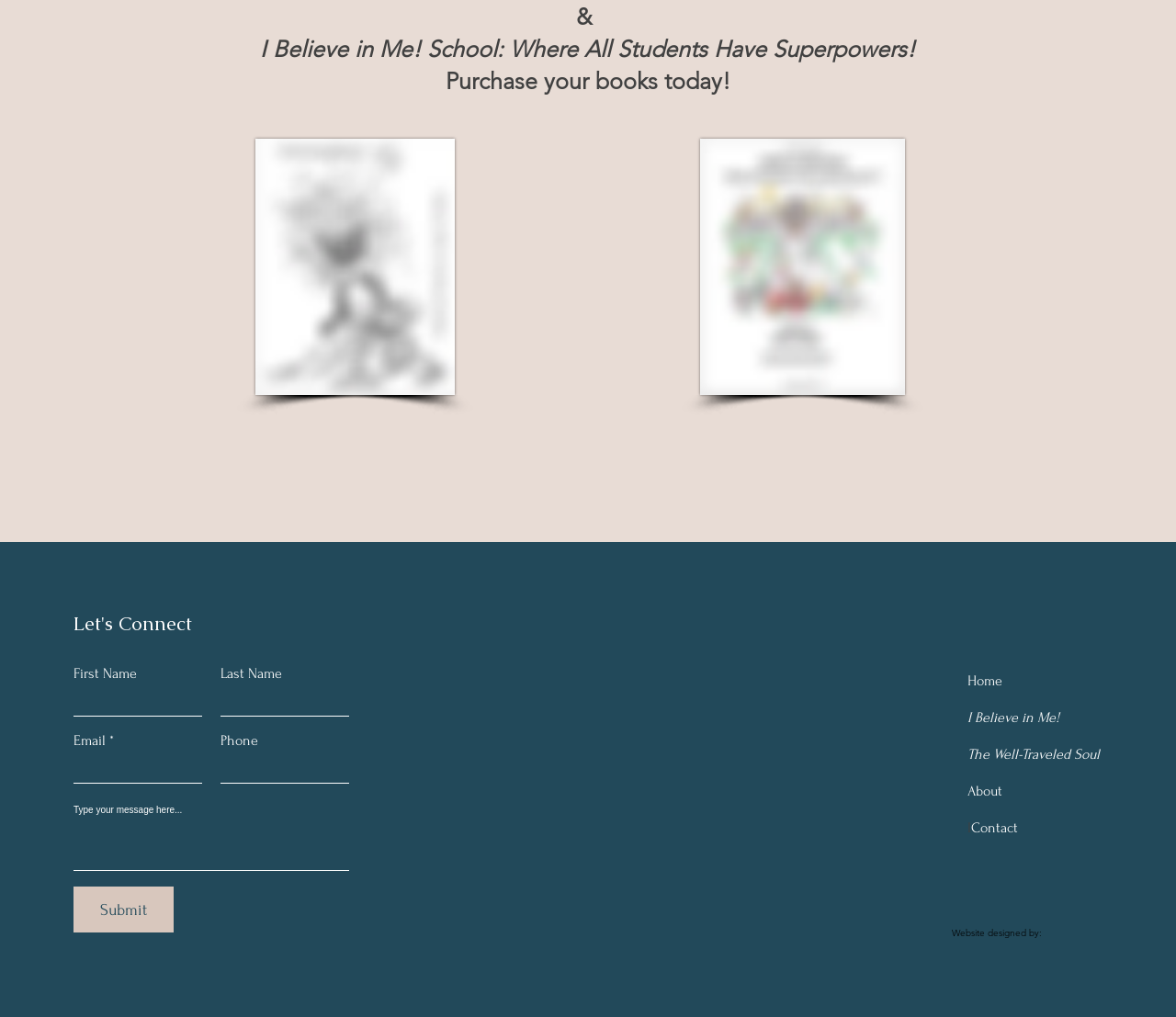Determine the bounding box of the UI element mentioned here: "I Believe in Me!". The coordinates must be in the format [left, top, right, bottom] with values ranging from 0 to 1.

[0.823, 0.698, 0.901, 0.714]